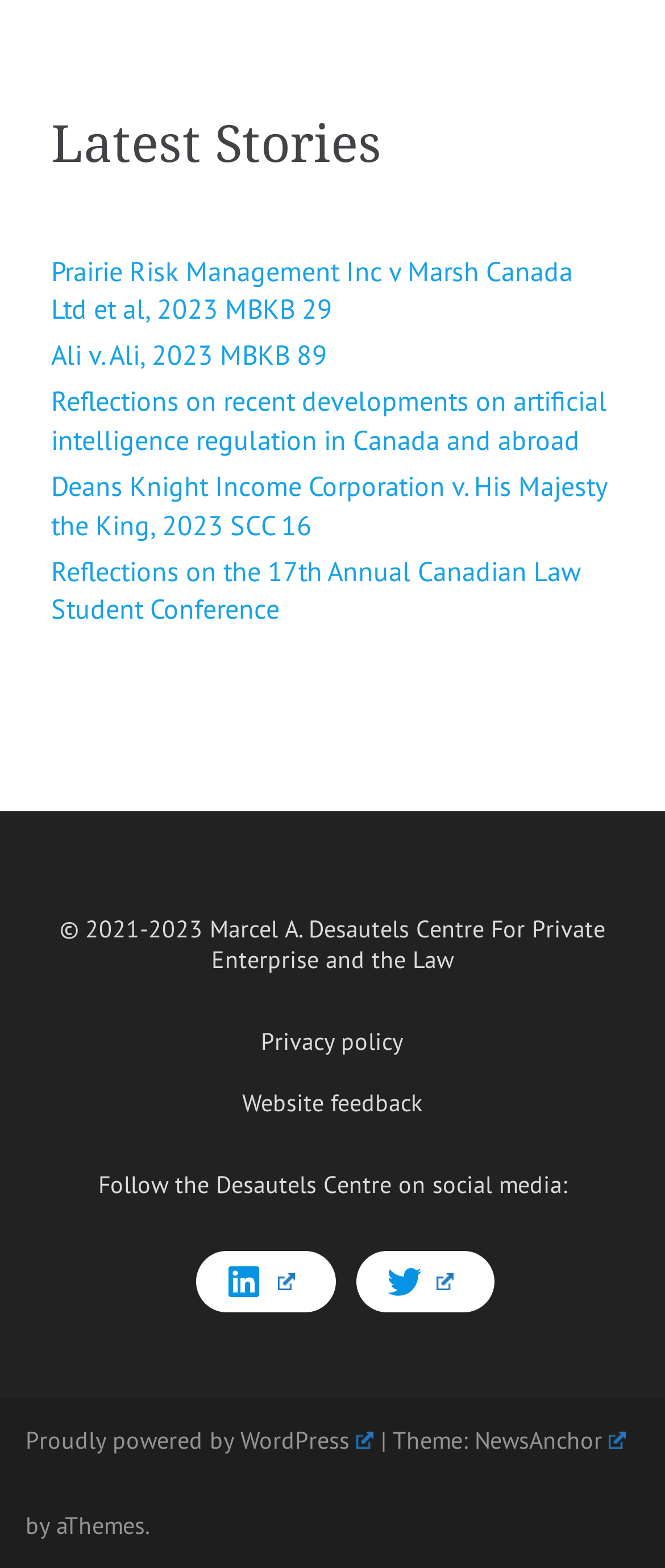Provide a short, one-word or phrase answer to the question below:
How many social media platforms are linked on this website?

2